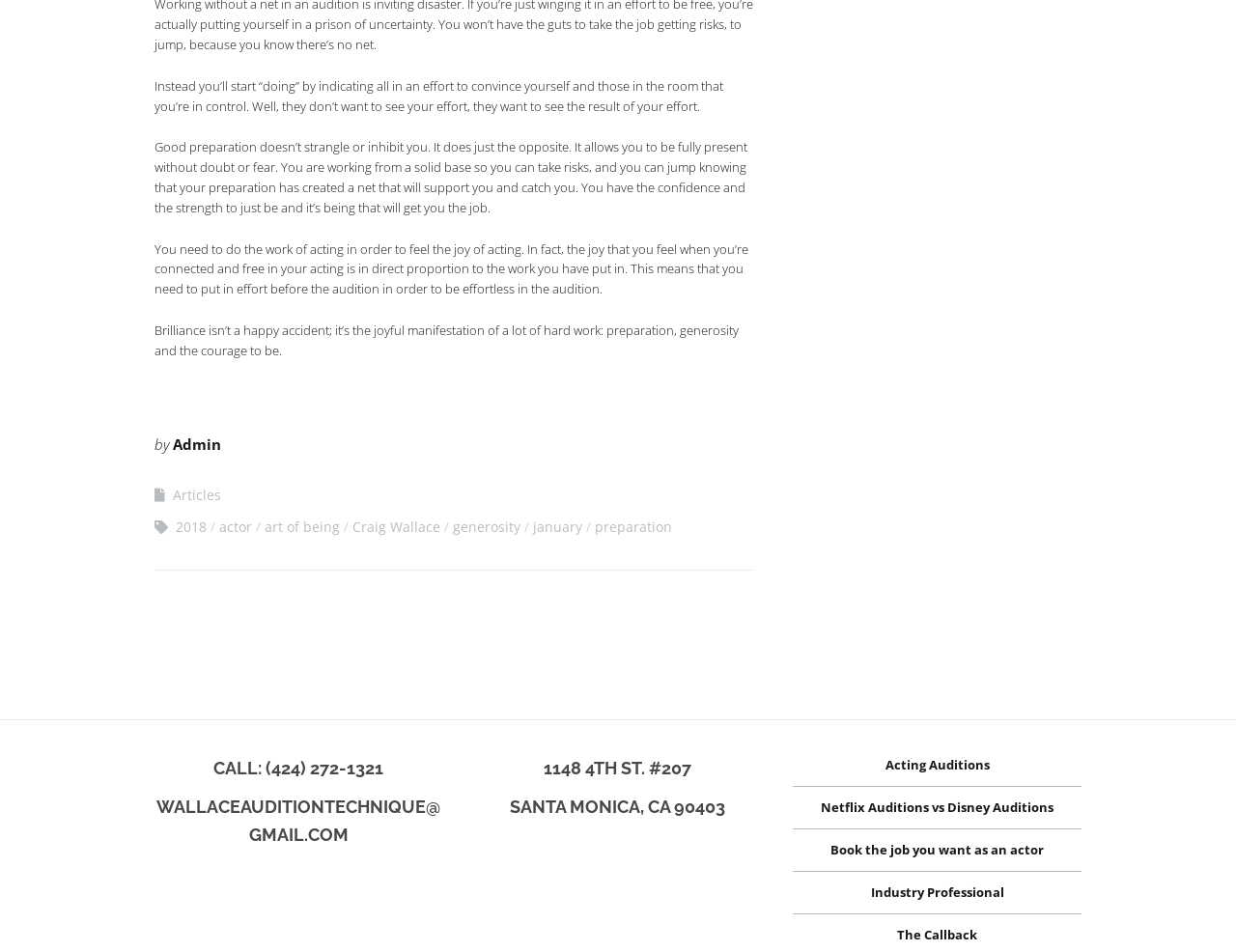Show the bounding box coordinates of the region that should be clicked to follow the instruction: "Click on the 'Acting Auditions' link."

[0.716, 0.794, 0.801, 0.813]